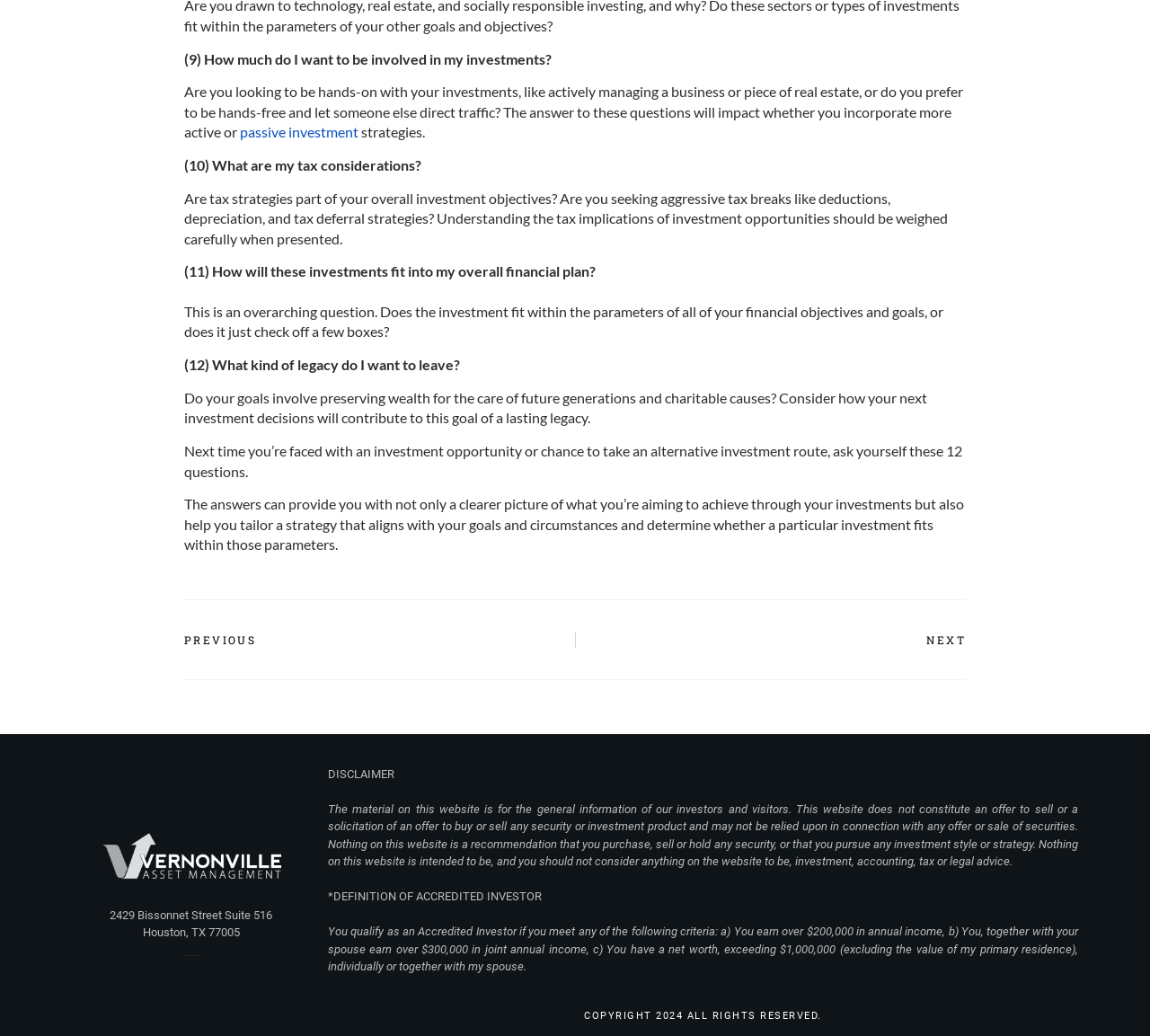Please find the bounding box coordinates in the format (top-left x, top-left y, bottom-right x, bottom-right y) for the given element description. Ensure the coordinates are floating point numbers between 0 and 1. Description: passive investment

[0.209, 0.119, 0.312, 0.135]